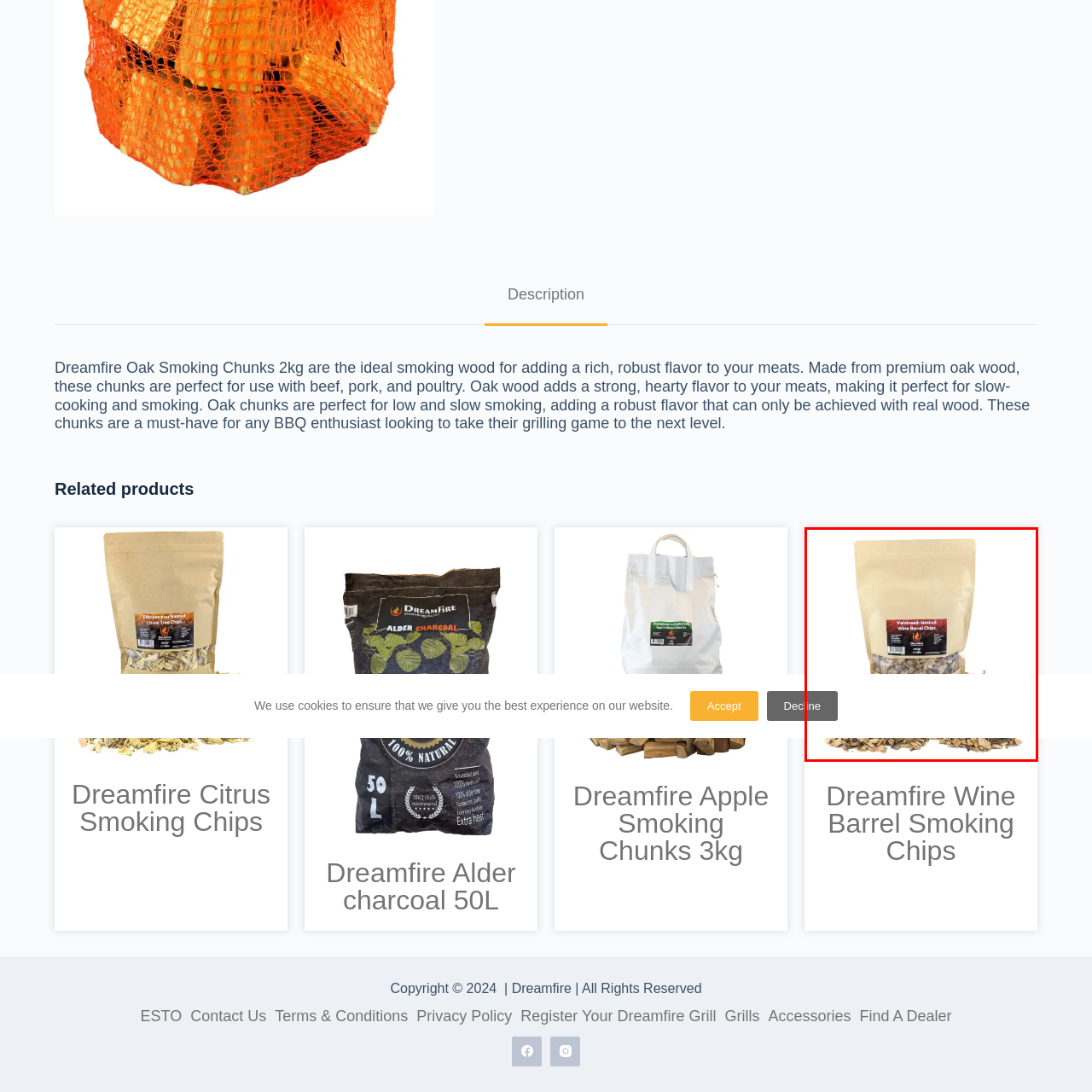Provide a comprehensive description of the image highlighted within the red bounding box.

This image showcases a package of **Dreamfire Wine Barrel Smoking Chips**, a product designed to enhance the flavor of grilled and smoked foods. The packaging features a clear label prominently displaying the product name and branding. These smoking chips, made from actual wine barrel wood, are perfect for adding rich, nuanced flavors to meats during the BBQ process. Ideal for enthusiasts looking to elevate their grilling experience, these chips add a unique twist to traditional smoking methods. Below the package, there is a button labeled "Online," suggesting a link for purchasing or obtaining more information about this flavorful additive.